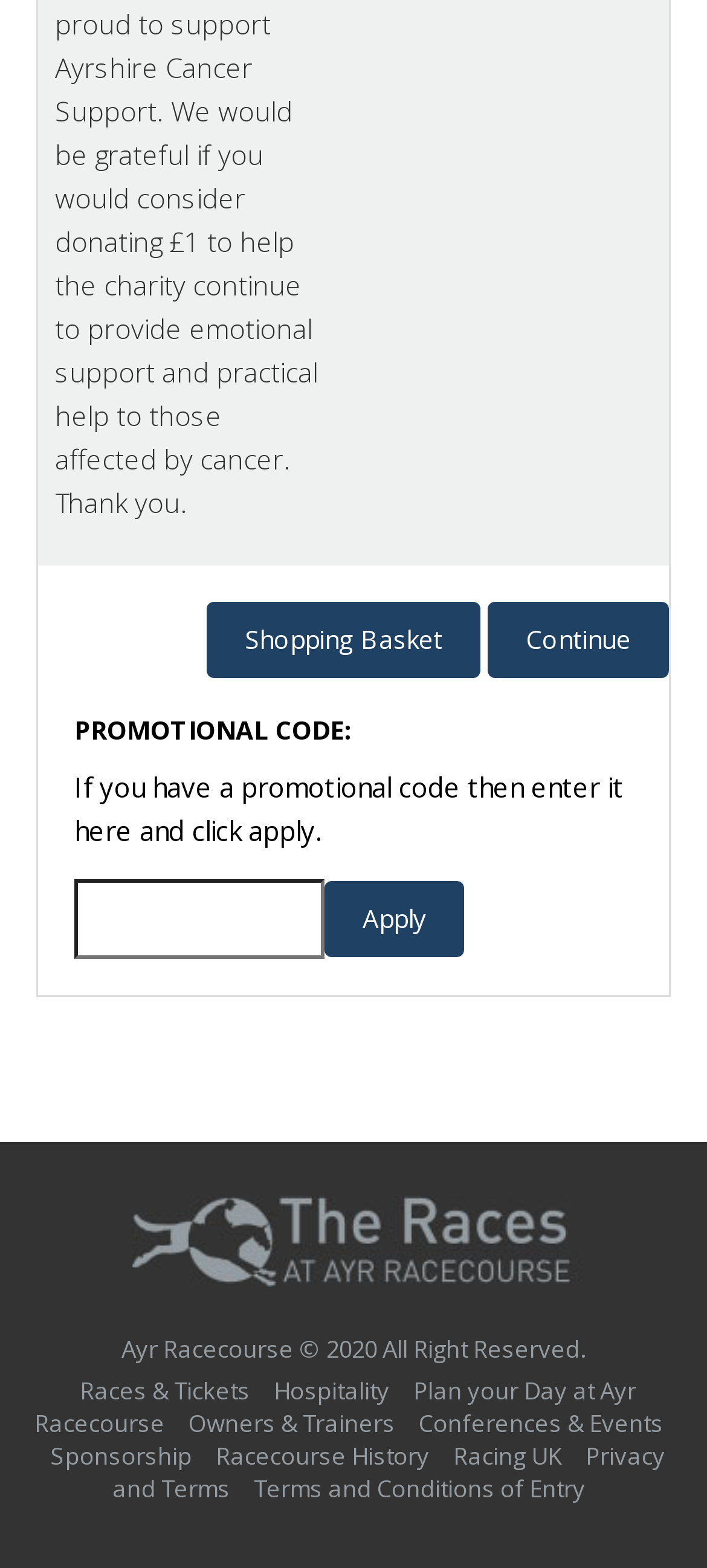What is the function of the 'Apply' button?
Answer the question with a detailed and thorough explanation.

The 'Apply' button is used to apply the promotional code entered in the textbox, as indicated by its position next to the textbox and the text 'If you have a promotional code then enter it here and click apply'.